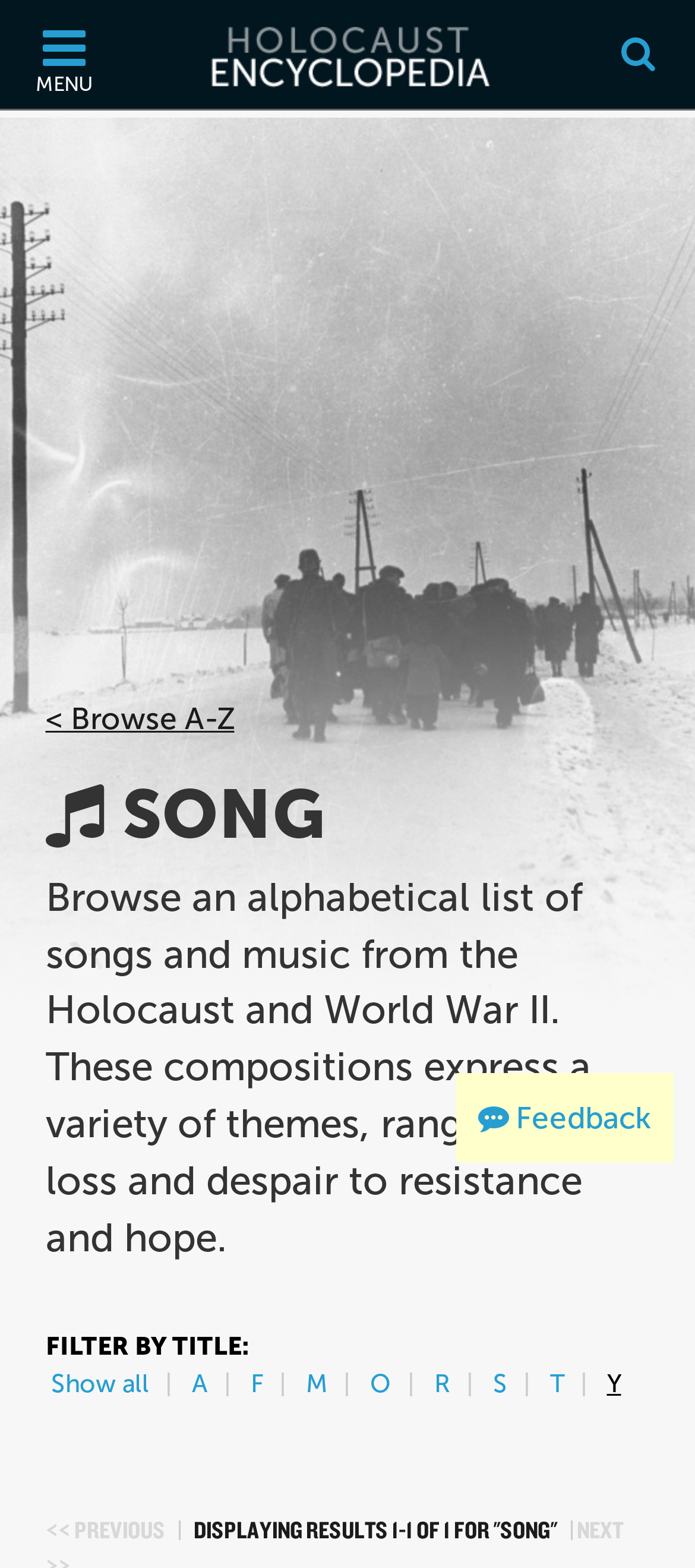What is the main topic of this webpage?
Provide a detailed and well-explained answer to the question.

Based on the webpage content, it appears to be a collection of songs related to the Holocaust, with a list of song titles and a brief description of the songs.